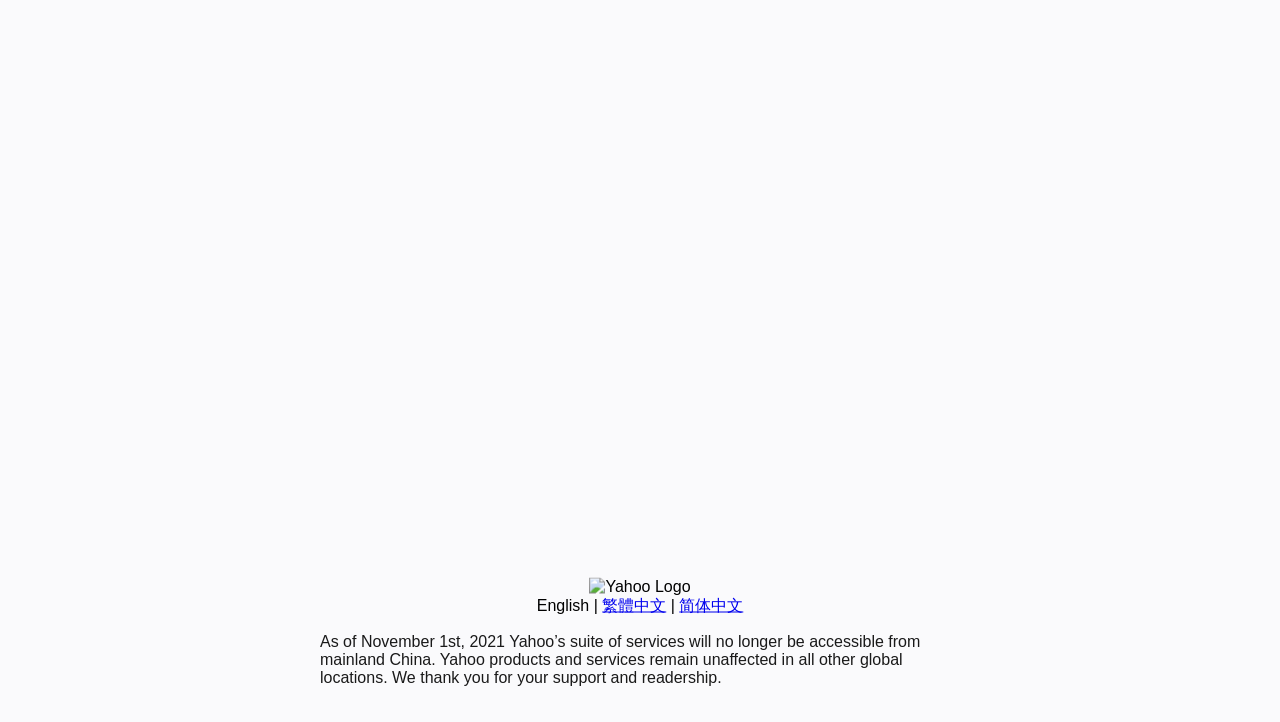Bounding box coordinates are specified in the format (top-left x, top-left y, bottom-right x, bottom-right y). All values are floating point numbers bounded between 0 and 1. Please provide the bounding box coordinate of the region this sentence describes: 繁體中文

[0.47, 0.826, 0.52, 0.85]